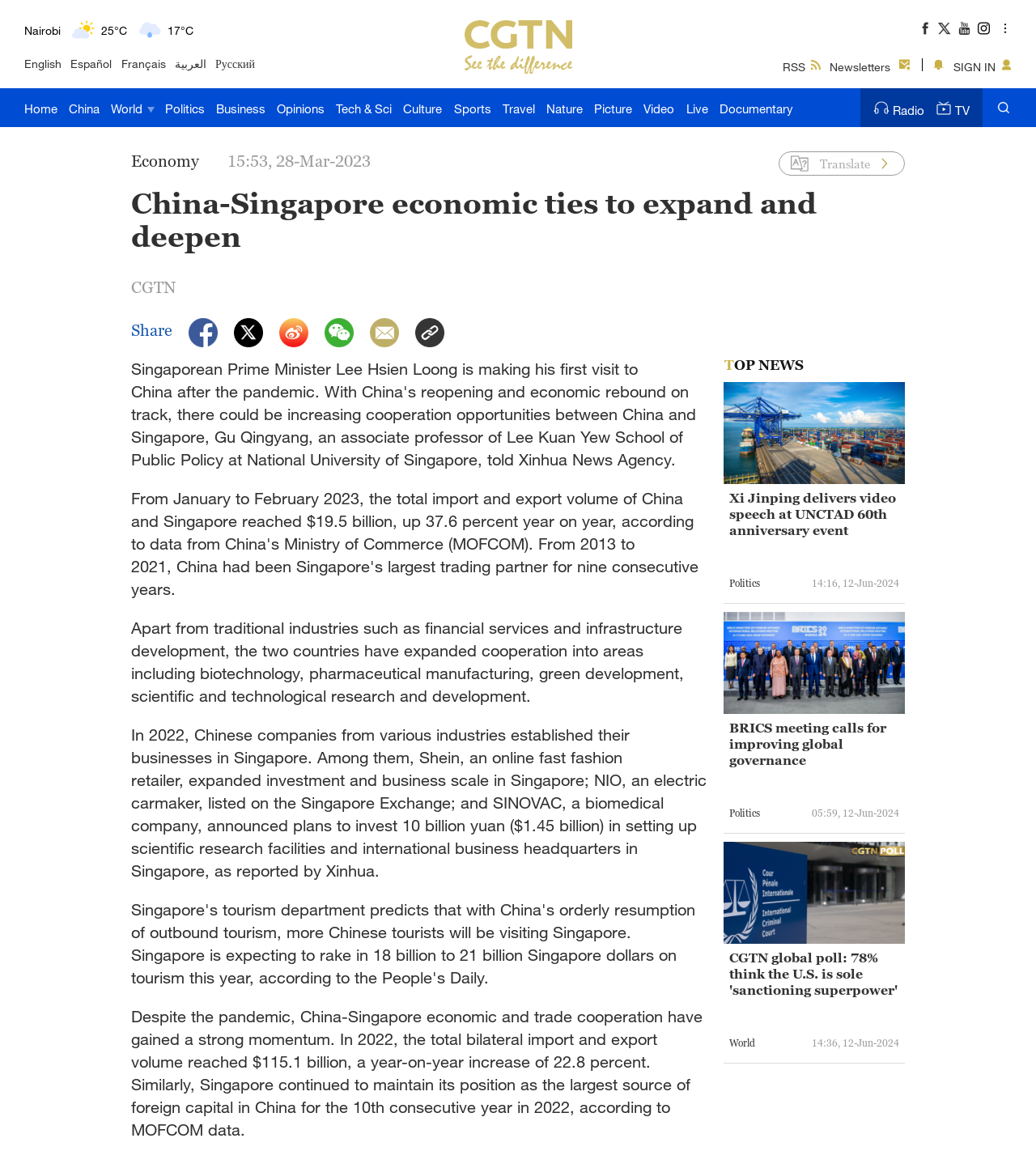Identify the bounding box of the UI component described as: "China".

[0.067, 0.077, 0.096, 0.11]